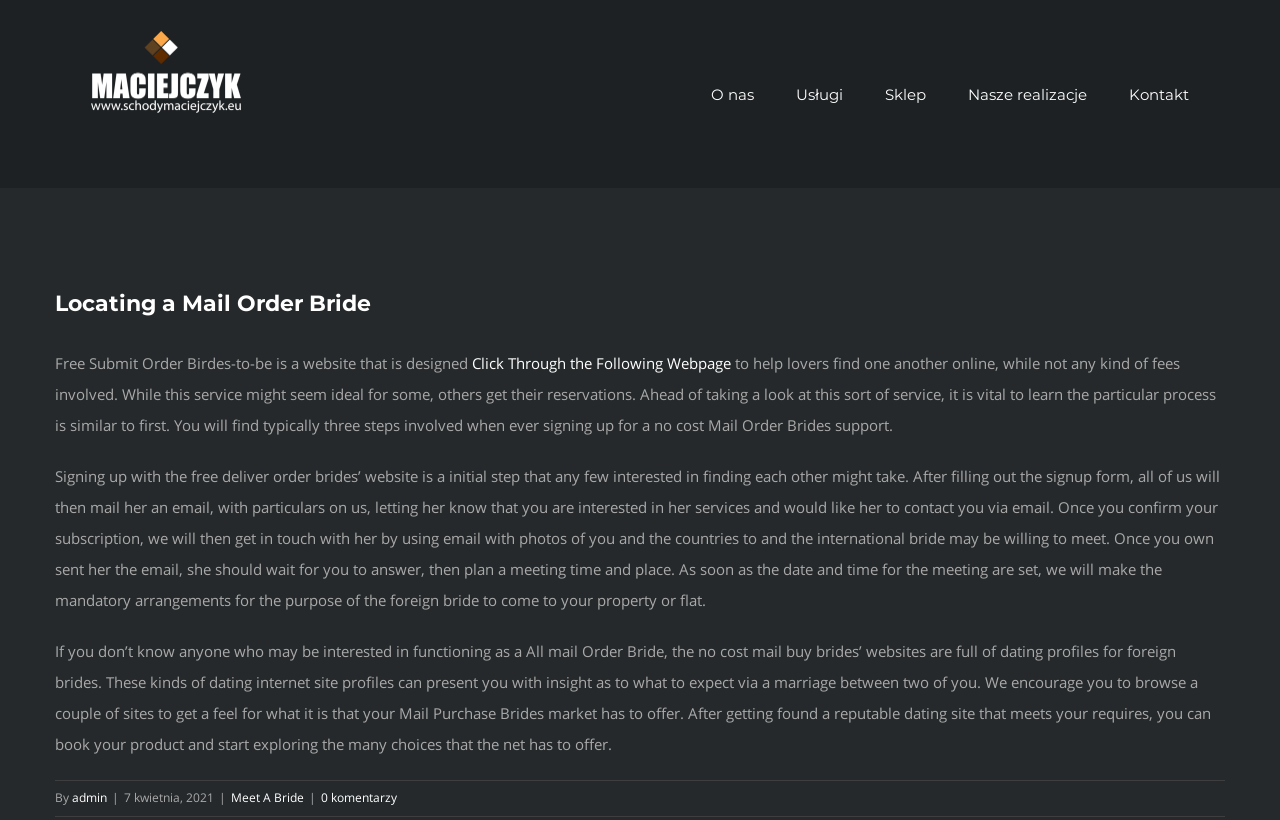Please find and report the bounding box coordinates of the element to click in order to perform the following action: "Click the 'Click Through the Following Webpage' link". The coordinates should be expressed as four float numbers between 0 and 1, in the format [left, top, right, bottom].

[0.369, 0.43, 0.571, 0.455]